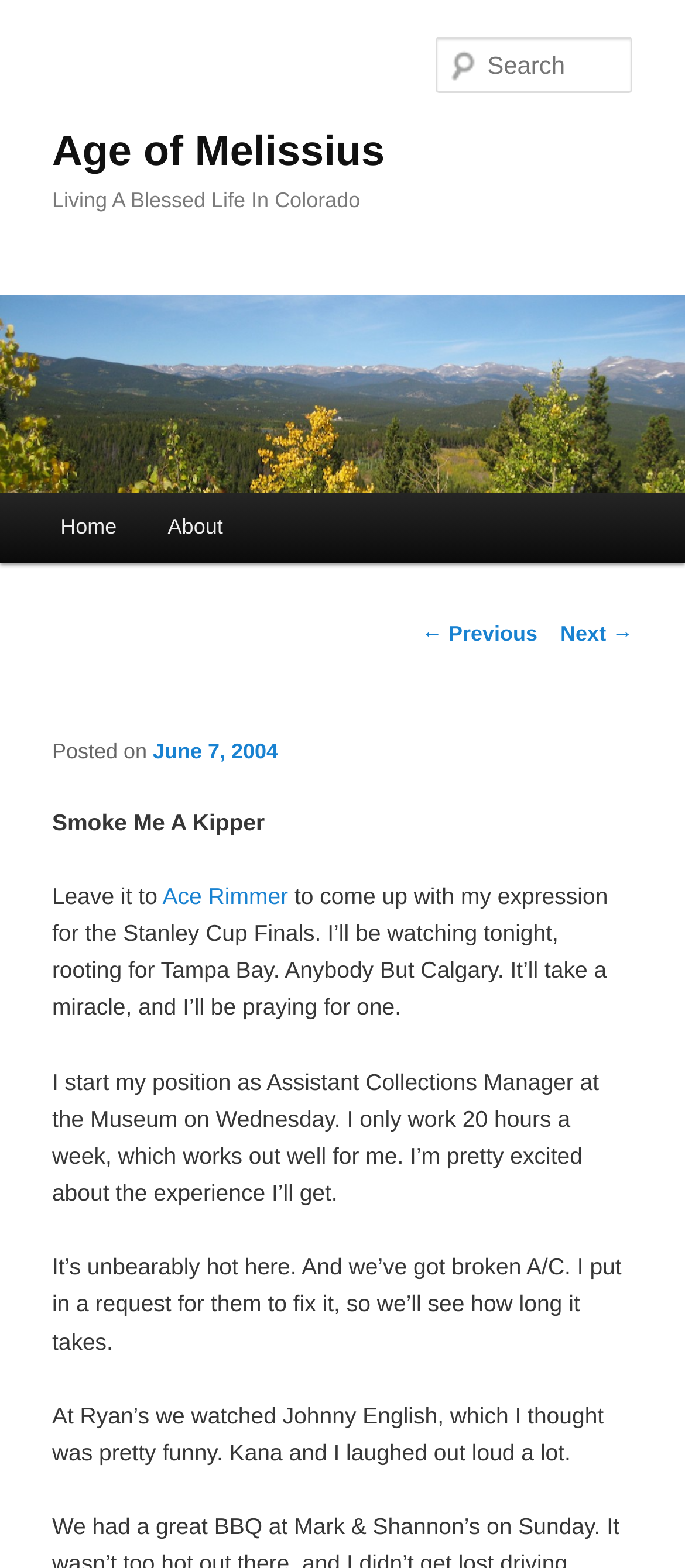Determine the bounding box coordinates of the region to click in order to accomplish the following instruction: "Search for something". Provide the coordinates as four float numbers between 0 and 1, specifically [left, top, right, bottom].

[0.637, 0.024, 0.924, 0.059]